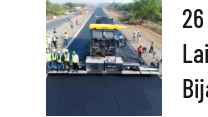What is the significance of the clear sky and greenery in the background?
Using the details shown in the screenshot, provide a comprehensive answer to the question.

The clear sky and greenery in the background of the image illustrate the project's efficient execution, which has minimal environmental impact. This suggests that the project is not only focused on rapid road construction but also on preserving the natural surroundings.